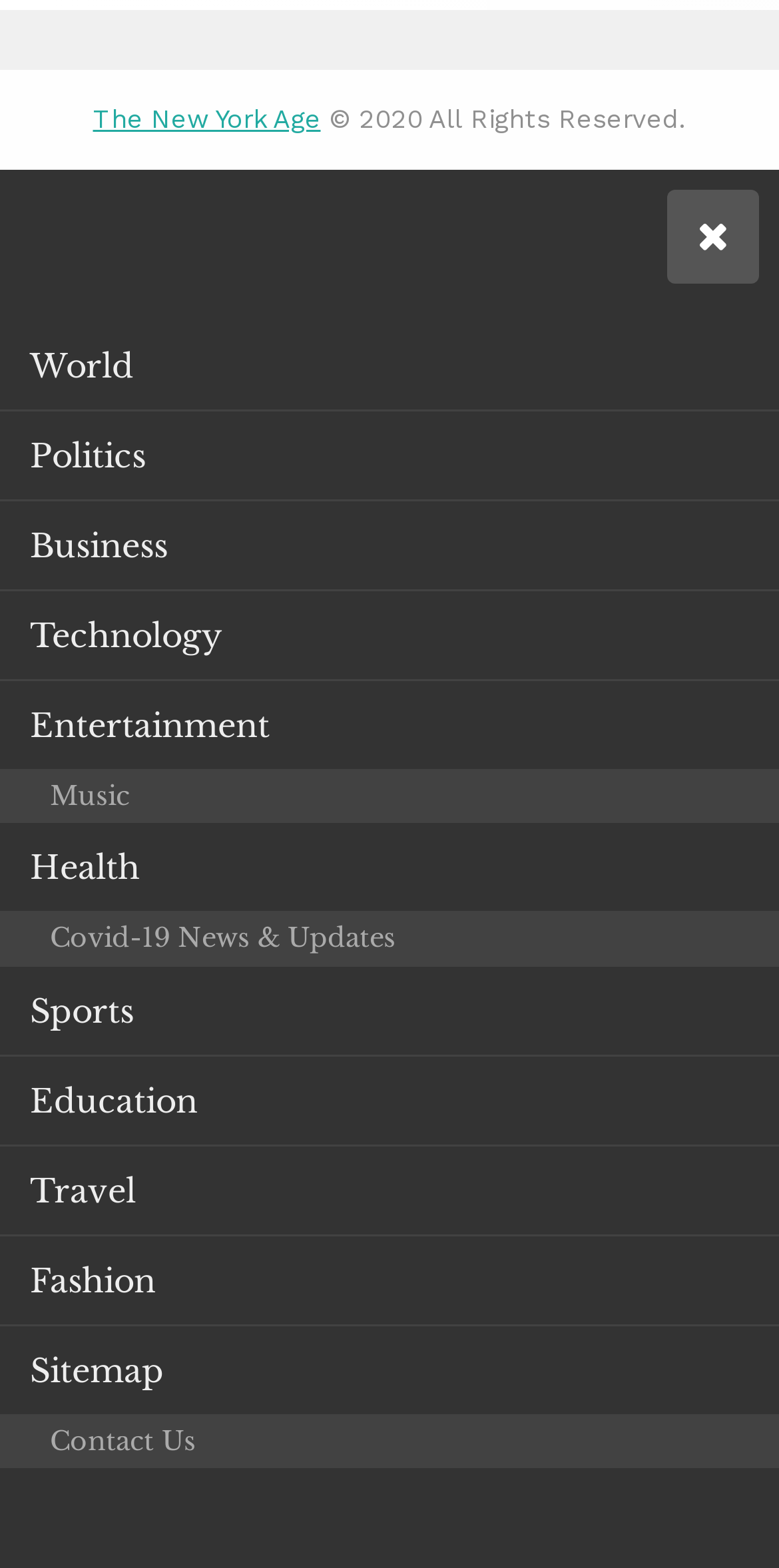Point out the bounding box coordinates of the section to click in order to follow this instruction: "Click the Entertainment link".

[0.0, 0.434, 1.0, 0.491]